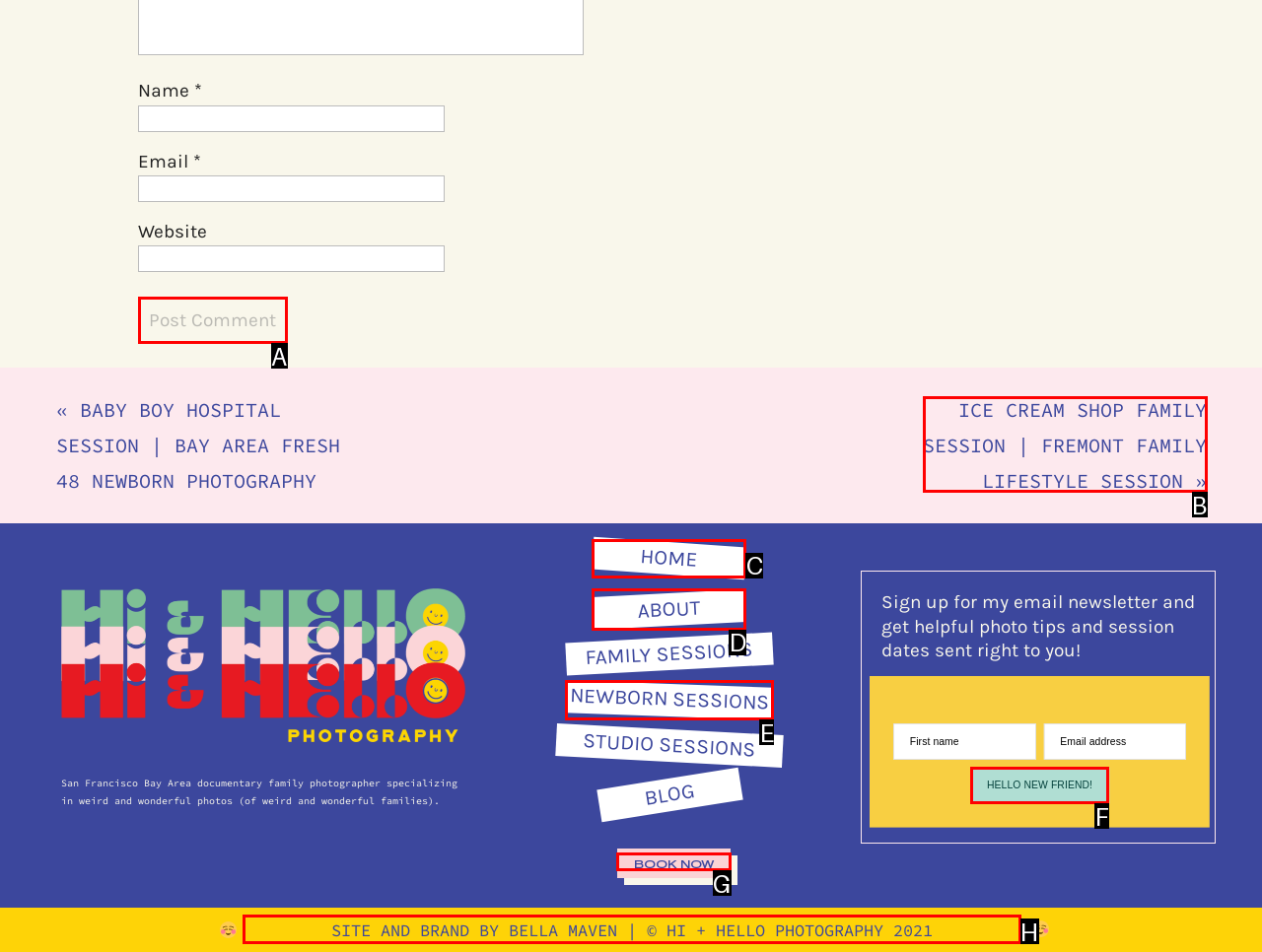Indicate which HTML element you need to click to complete the task: Book a session now. Provide the letter of the selected option directly.

G